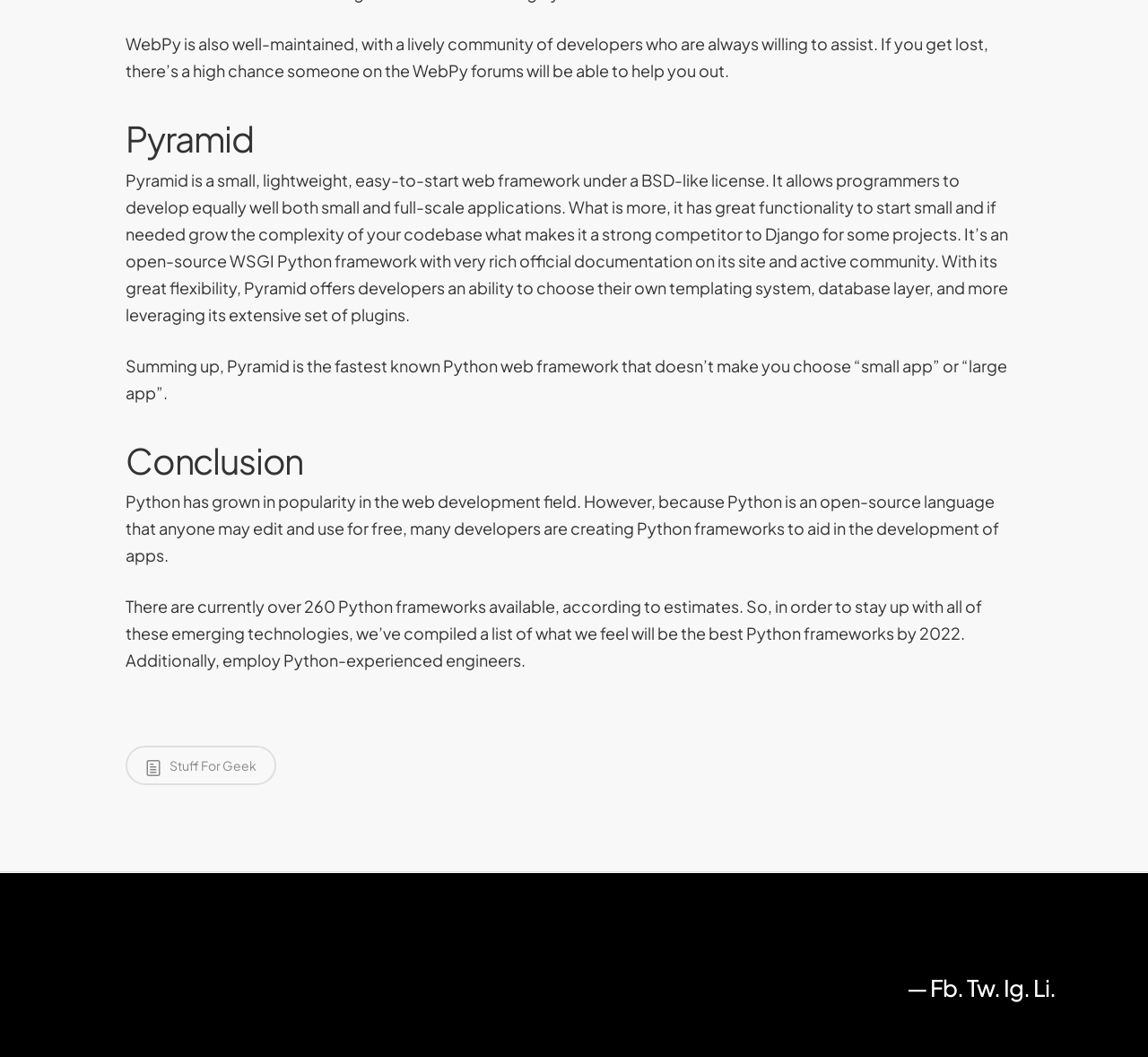What is the copyright year mentioned at the bottom?
Give a single word or phrase as your answer by examining the image.

2023